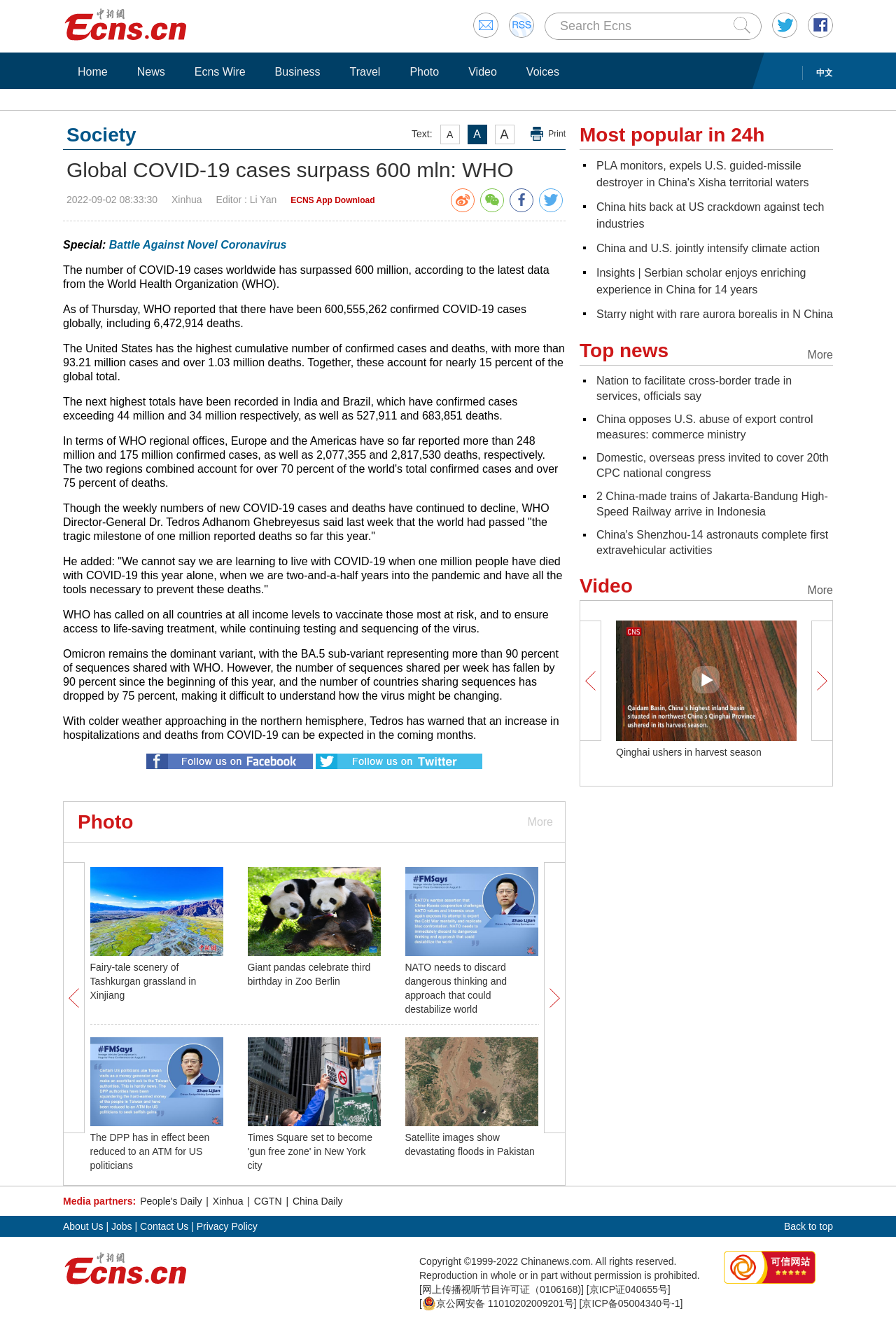Please predict the bounding box coordinates (top-left x, top-left y, bottom-right x, bottom-right y) for the UI element in the screenshot that fits the description: People's Daily

[0.155, 0.894, 0.227, 0.903]